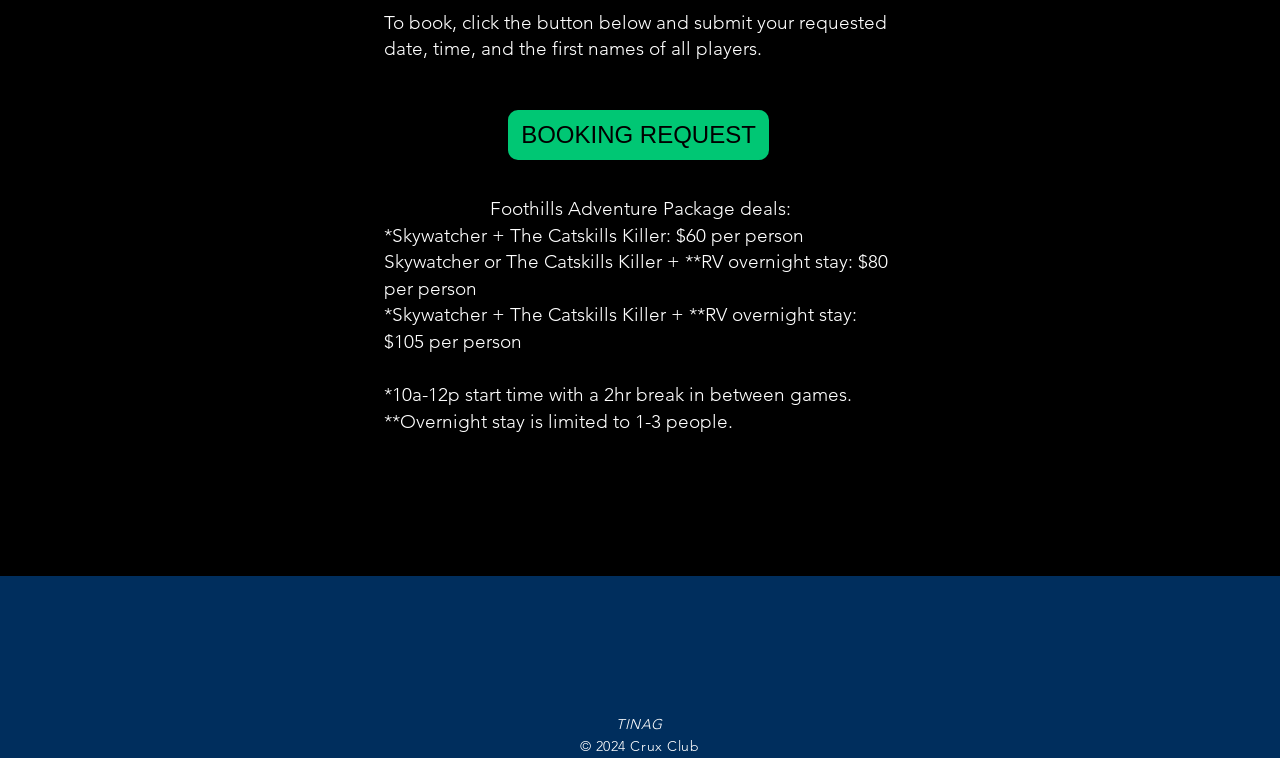Please give a succinct answer to the question in one word or phrase:
What is the start time for the games with a 2hr break in between?

10a-12p